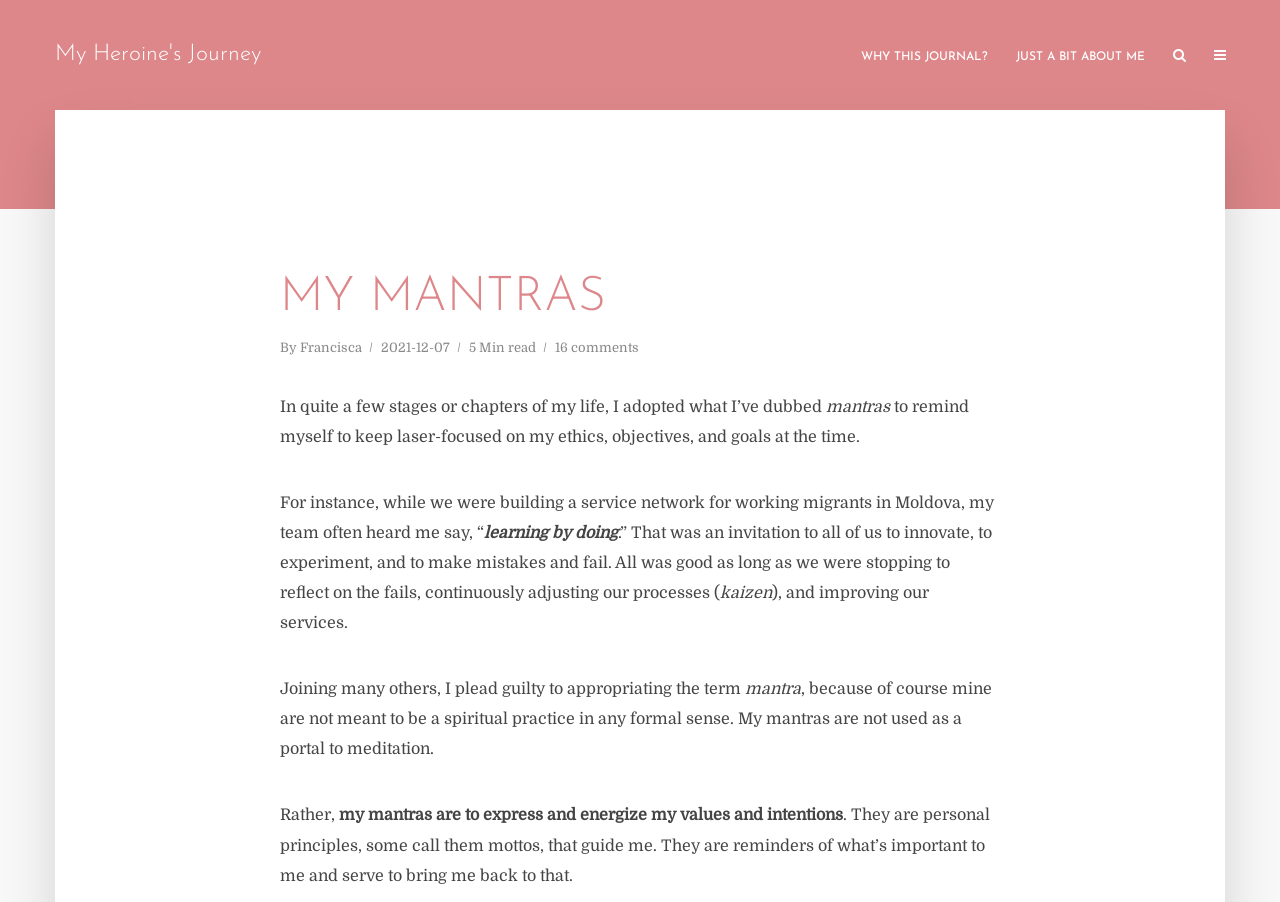Use the information in the screenshot to answer the question comprehensively: What is the author's name?

The author's name is mentioned in the layout table with the text 'By' followed by the link 'Francisca'.